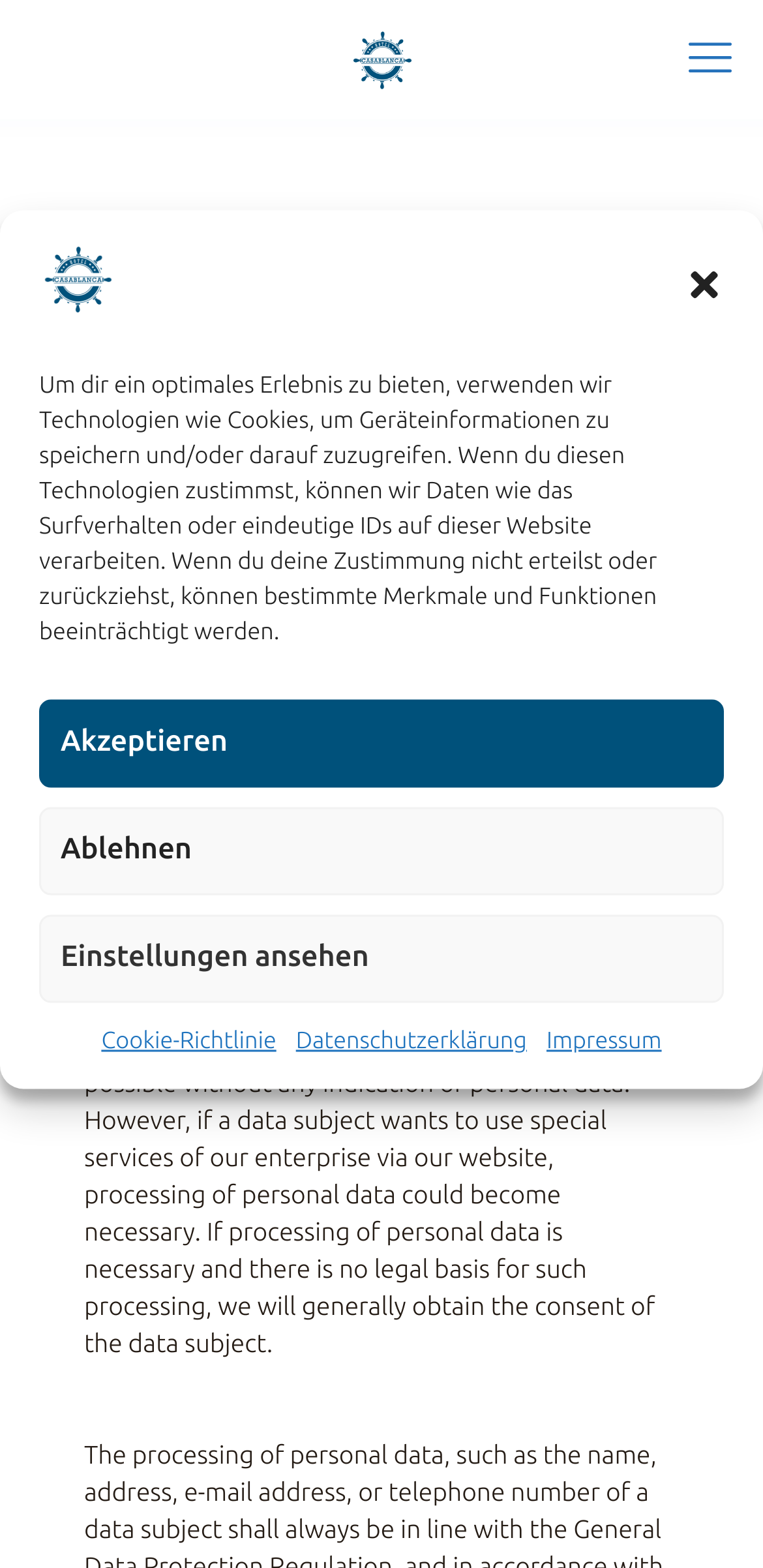What is the name of the hotel?
Please answer the question with as much detail and depth as you can.

I determined the answer by looking at the image element with the text 'Hotel Casablanca' and also the link element with the same text. This suggests that the webpage is related to a hotel with this name.